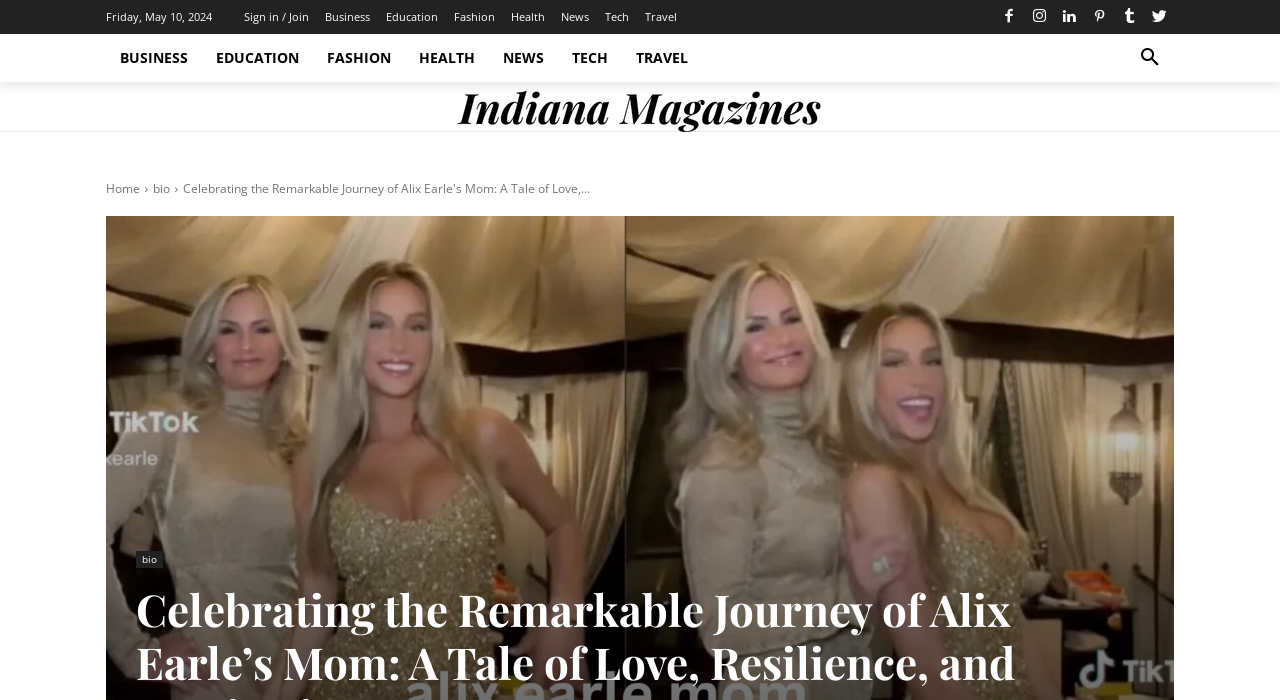Provide a brief response using a word or short phrase to this question:
How many social media links are available?

6